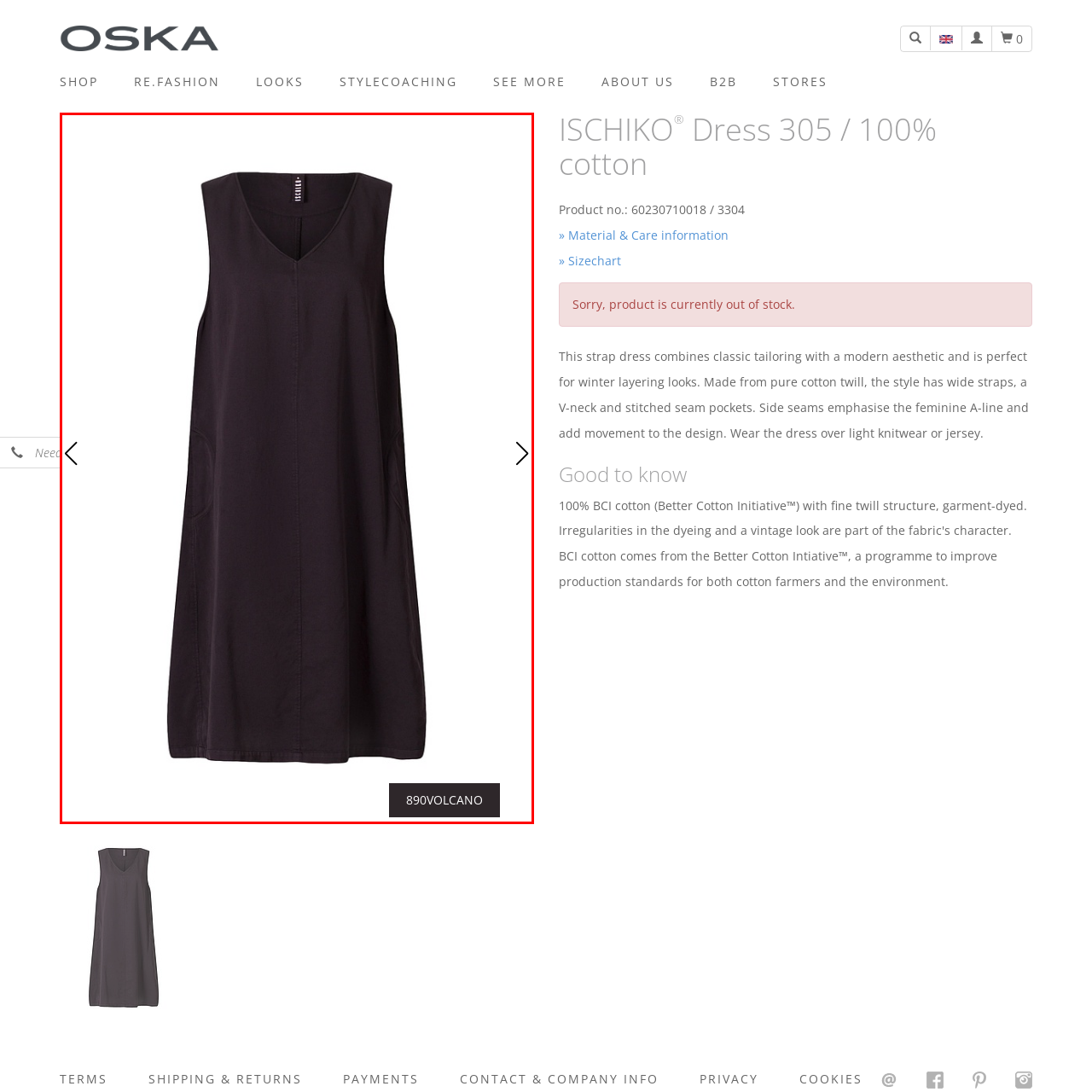What is the material of the ISCHIKO Dress 305?
Focus on the section of the image inside the red bounding box and offer an in-depth answer to the question, utilizing the information visible in the image.

The caption explicitly states that the ISCHIKO Dress 305 is 'crafted from 100% cotton', indicating that the material used to make the dress is 100% cotton.